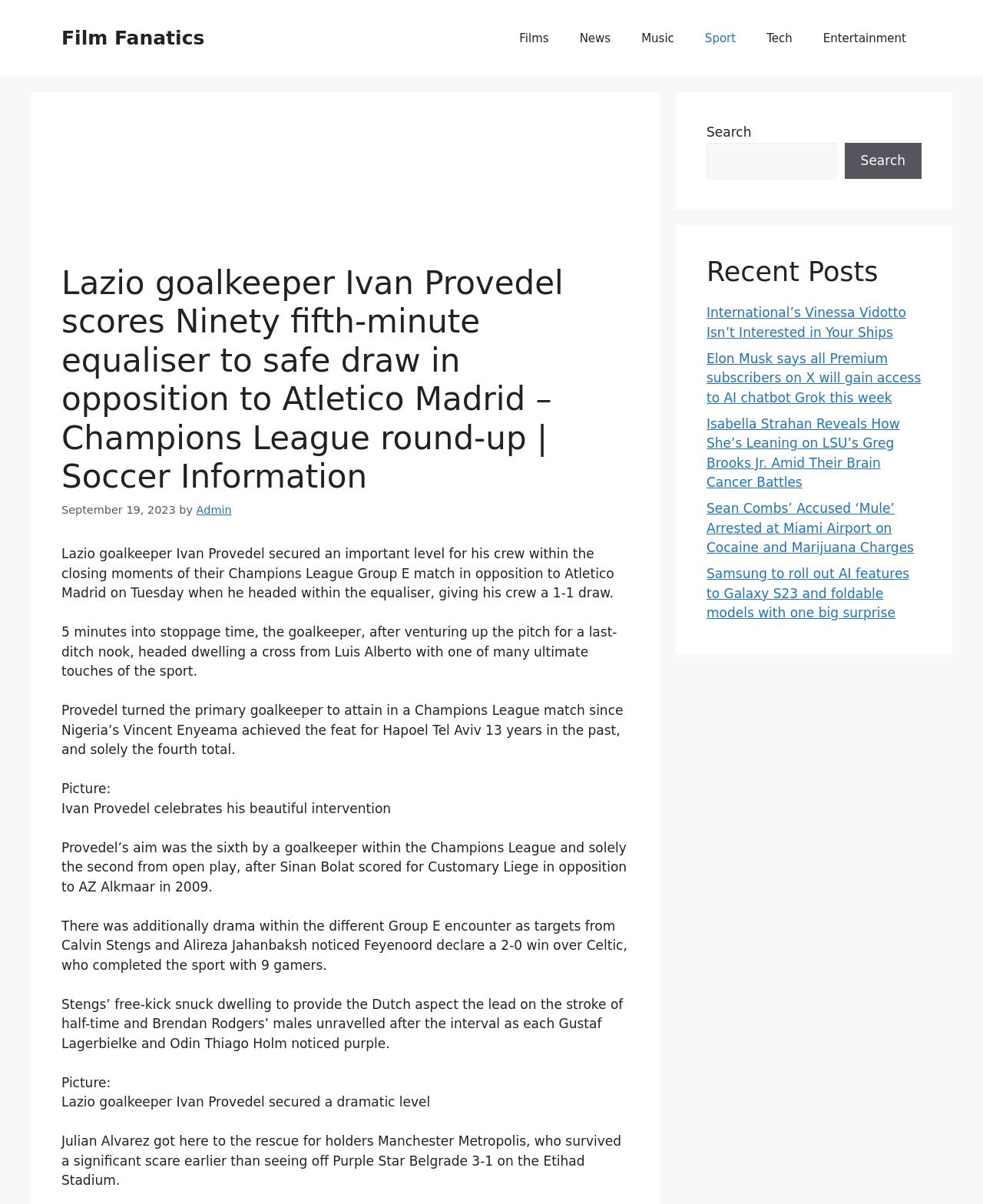Determine the bounding box coordinates of the target area to click to execute the following instruction: "Read the news about 'Lazio goalkeeper Ivan Provedel'."

[0.062, 0.454, 0.625, 0.499]